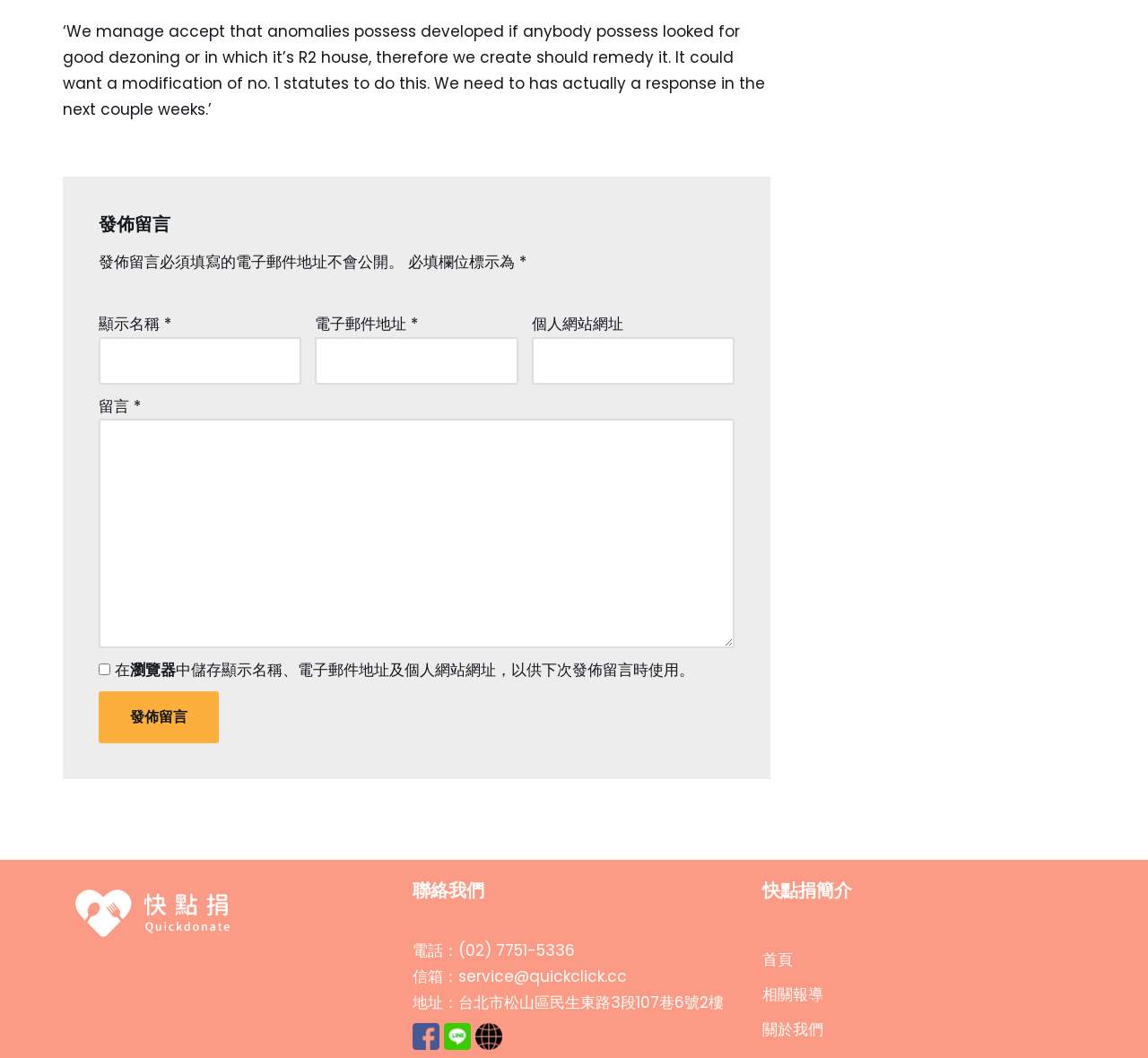Show the bounding box coordinates of the region that should be clicked to follow the instruction: "Enter display name."

[0.086, 0.318, 0.263, 0.363]